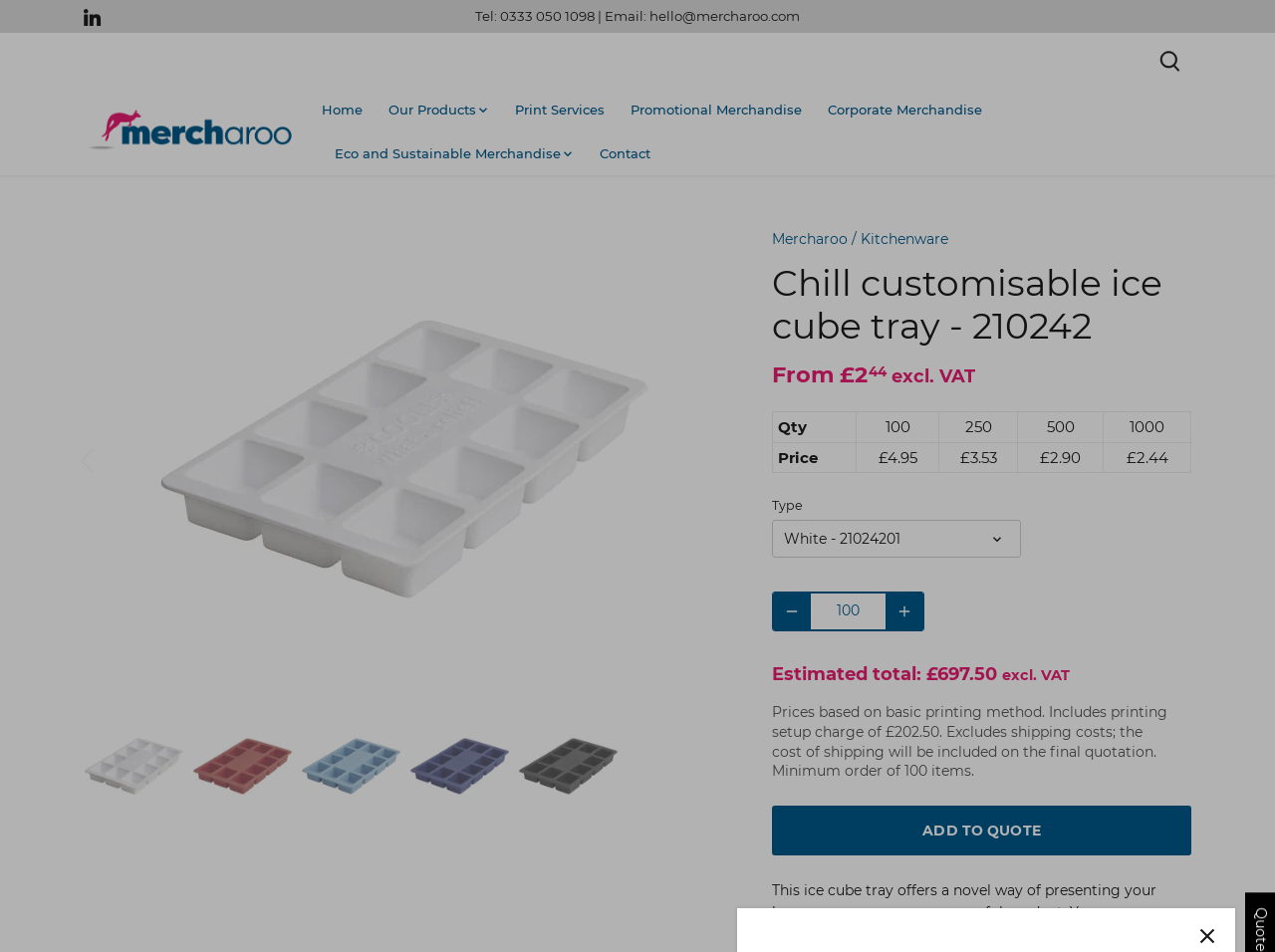Identify the bounding box coordinates for the element you need to click to achieve the following task: "Click the 'Previous' button". Provide the bounding box coordinates as four float numbers between 0 and 1, in the form [left, top, right, bottom].

[0.05, 0.404, 0.128, 0.561]